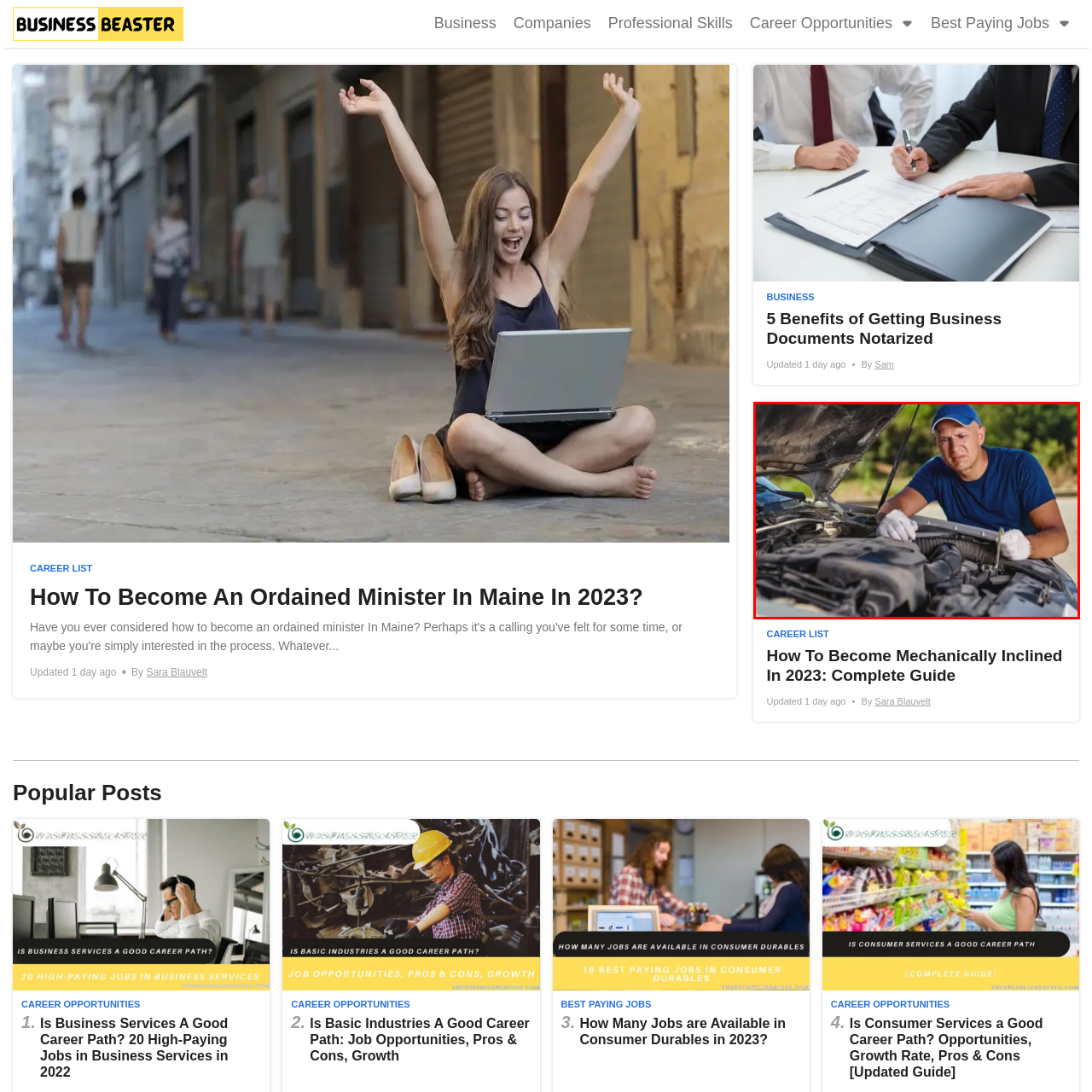Elaborate on the details of the image that is highlighted by the red boundary.

The image showcases a focused individual working on a car engine, reflecting the theme of mechanical skills and automotive maintenance. Dressed in a blue shirt and a matching cap, the person is inspecting components under the hood, embodying the hands-on approach often necessary in automotive repair and maintenance. The background features blurred greenery, indicating an outdoor setting, which enhances the practical and manual nature of the task. This scene aligns with topics related to acquiring mechanical skills, as suggested by the accompanying article titled "How To Become Mechanically Inclined In 2023: Complete Guide." The image emphasizes the importance of developing mechanical aptitude in today's job market, illustrating real-world applications of such expertise.